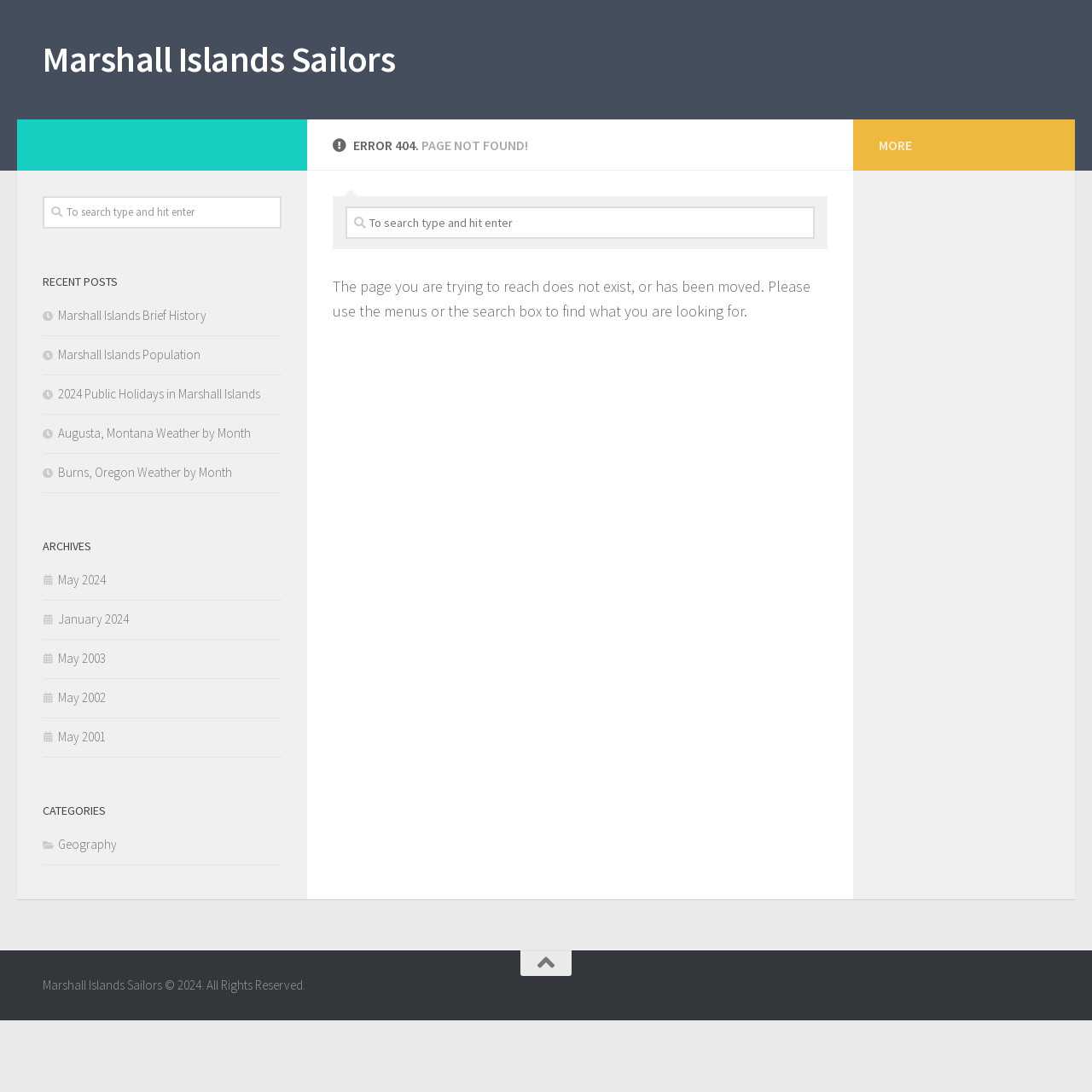What is the year of copyright mentioned at the bottom of the webpage?
Based on the image, provide your answer in one word or phrase.

2024